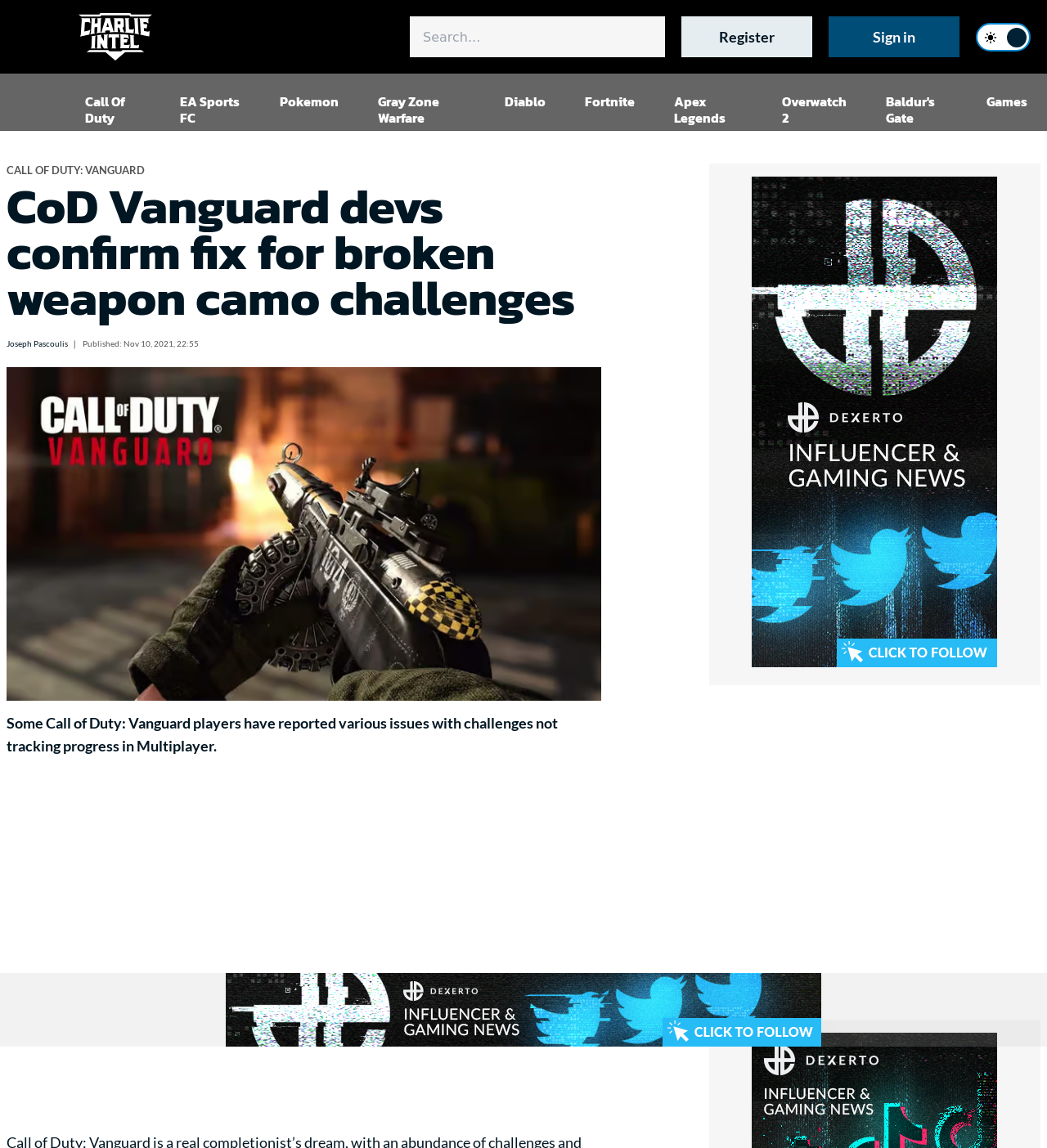Determine the title of the webpage and give its text content.

CoD Vanguard devs confirm fix for broken weapon camo challenges